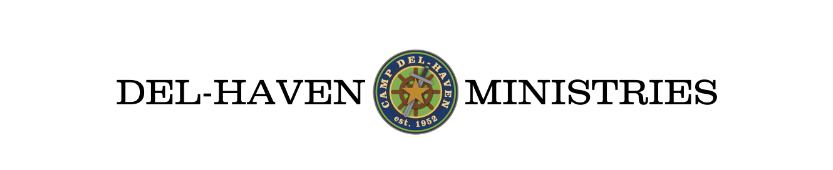What is the year of establishment of Camp Del-Haven?
Using the information from the image, give a concise answer in one word or a short phrase.

1968